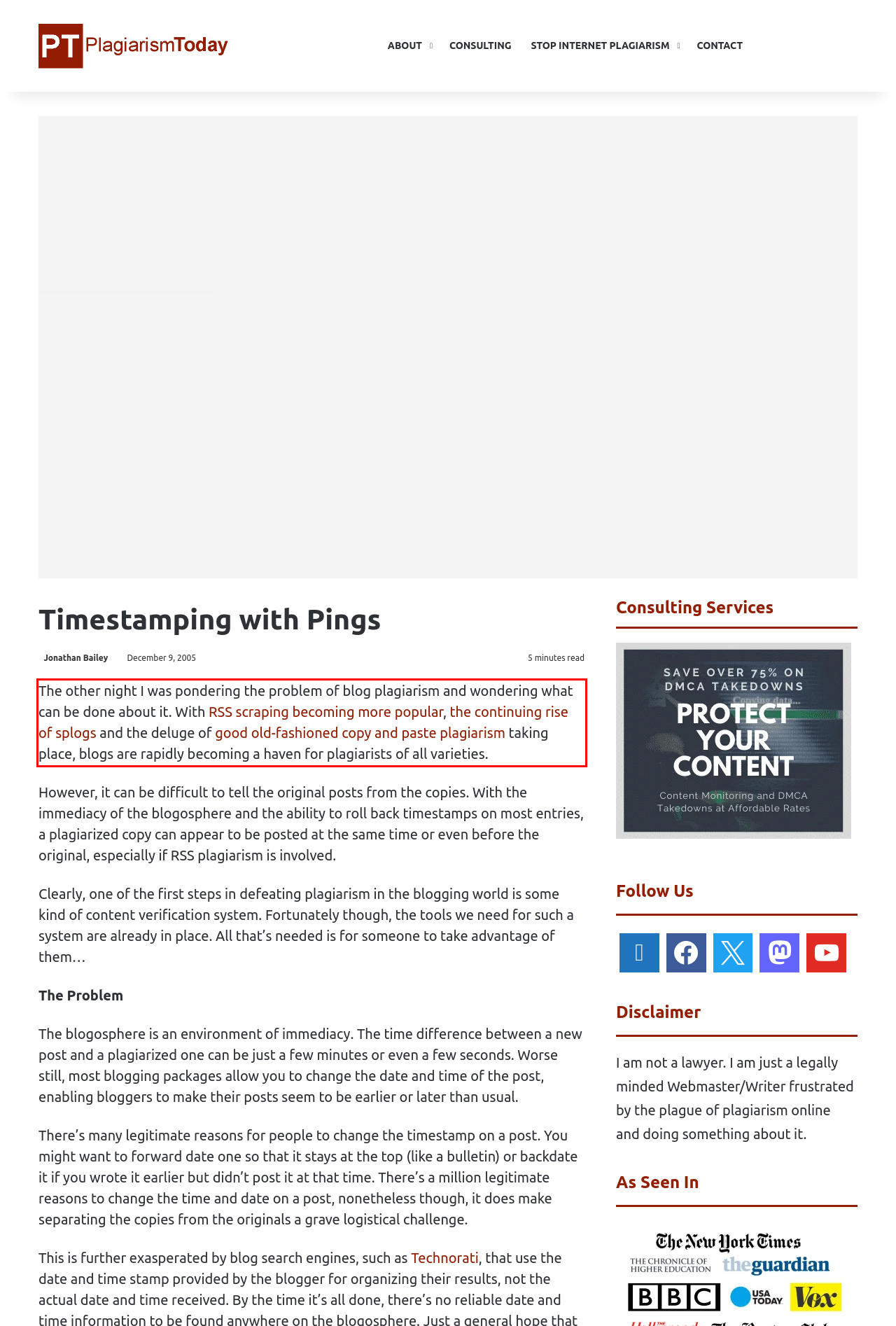Given the screenshot of a webpage, identify the red rectangle bounding box and recognize the text content inside it, generating the extracted text.

The other night I was pondering the problem of blog plagiarism and wondering what can be done about it. With RSS scraping becoming more popular, the continuing rise of splogs and the deluge of good old-fashioned copy and paste plagiarism taking place, blogs are rapidly becoming a haven for plagiarists of all varieties.